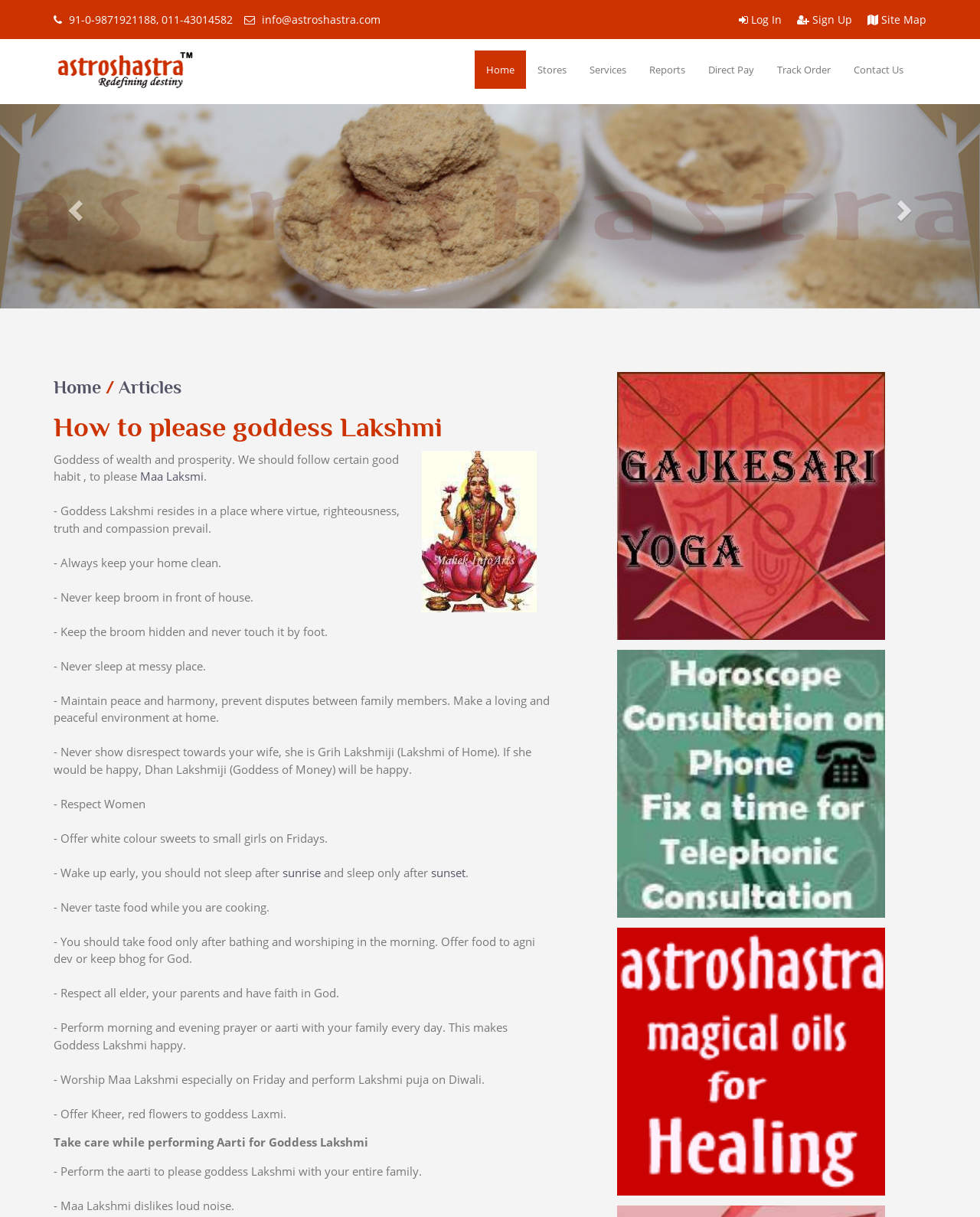Describe all the key features of the webpage in detail.

This webpage is about pleasing Goddess Lakshmi and provides mantras to appease her. At the top, there is a header section with contact information, including a phone number and email address, as well as links to log in, sign up, and access the site map. Below this, there is a navigation menu with links to various sections of the website, including Home, Stores, Services, Reports, Direct Pay, Track Order, and Contact Us.

On the left side of the page, there is a large image that spans the entire height of the page. Below this, there are links to previous and next pages.

The main content of the page is divided into two sections. The first section has a heading "Home / Articles" and provides a brief introduction to the topic of pleasing Goddess Lakshmi. There is an image of the goddess and a paragraph of text that describes her as the goddess of wealth and prosperity.

The second section has a heading "How to please goddess Lakshmi" and provides a list of tips and guidelines for pleasing the goddess. These include keeping one's home clean, maintaining peace and harmony, respecting women, and performing morning and evening prayers. Each tip is presented as a separate paragraph of text, and some of them include links to related topics, such as sunrise and sunset.

Throughout the page, there are several images, including images of Goddess Lakshmi and various other icons and symbols. The overall layout of the page is clean and easy to navigate, with clear headings and concise text.